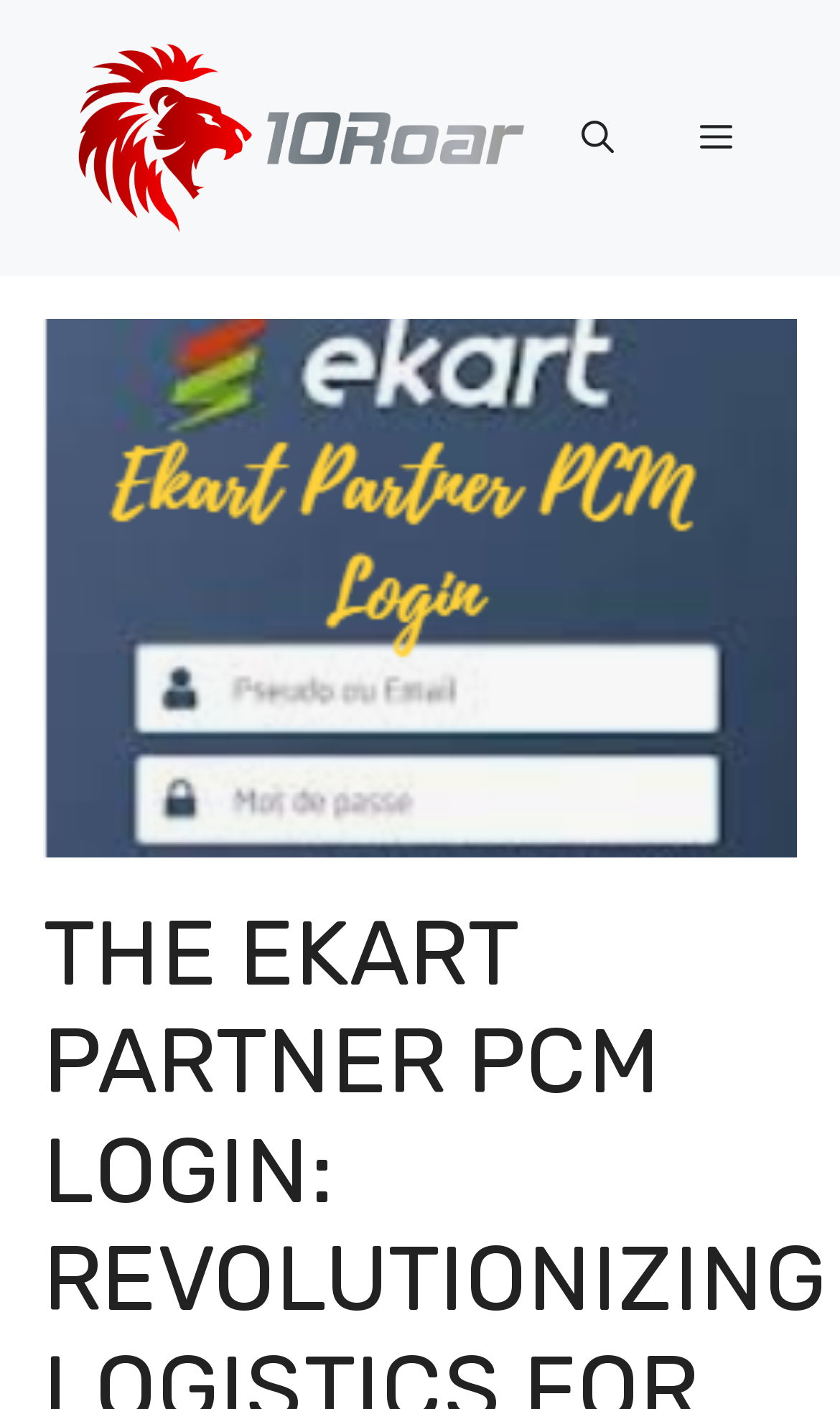What is the color scheme of the banner at the top?
From the image, respond using a single word or phrase.

Not specified